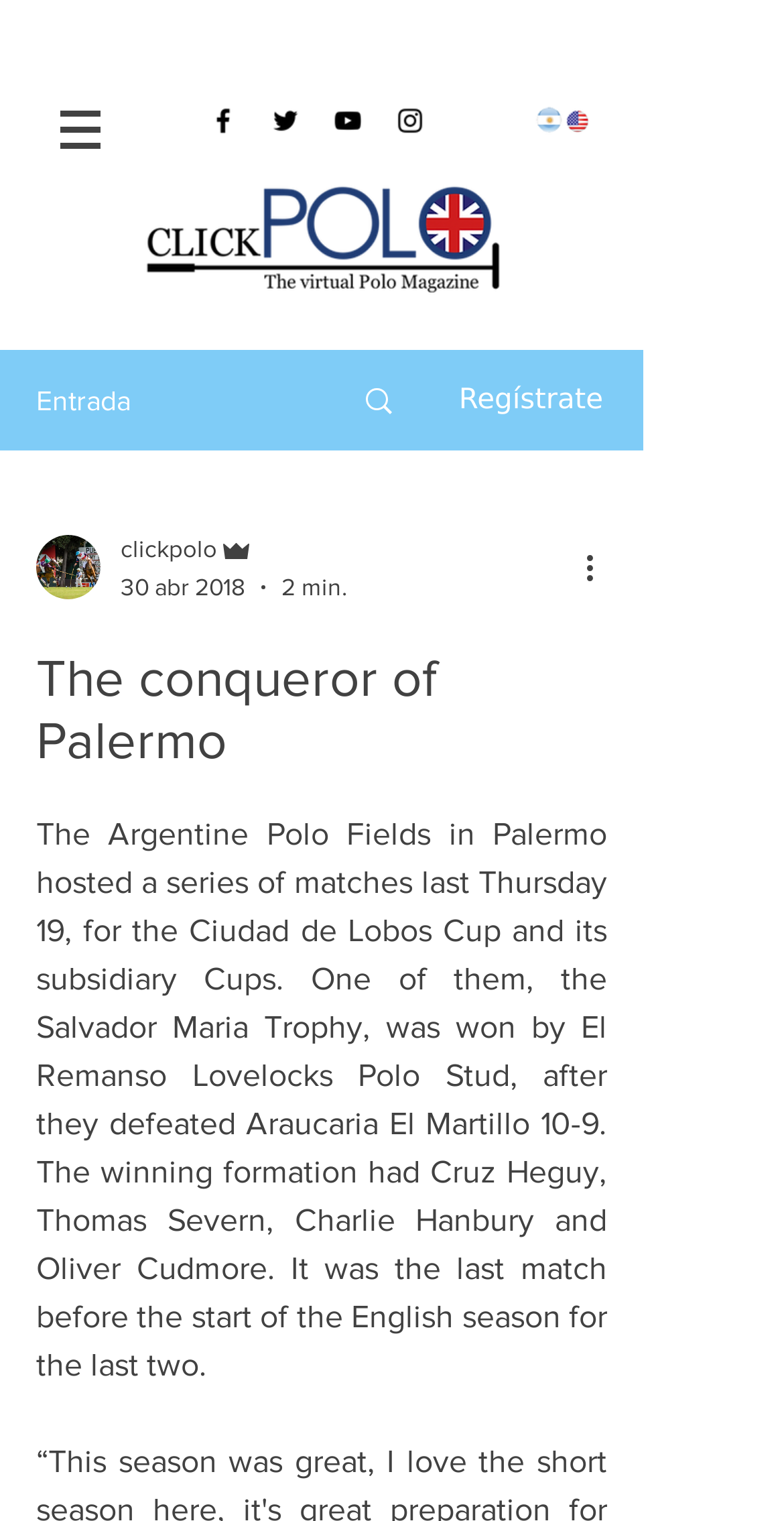Could you identify the text that serves as the heading for this webpage?

The conqueror of Palermo